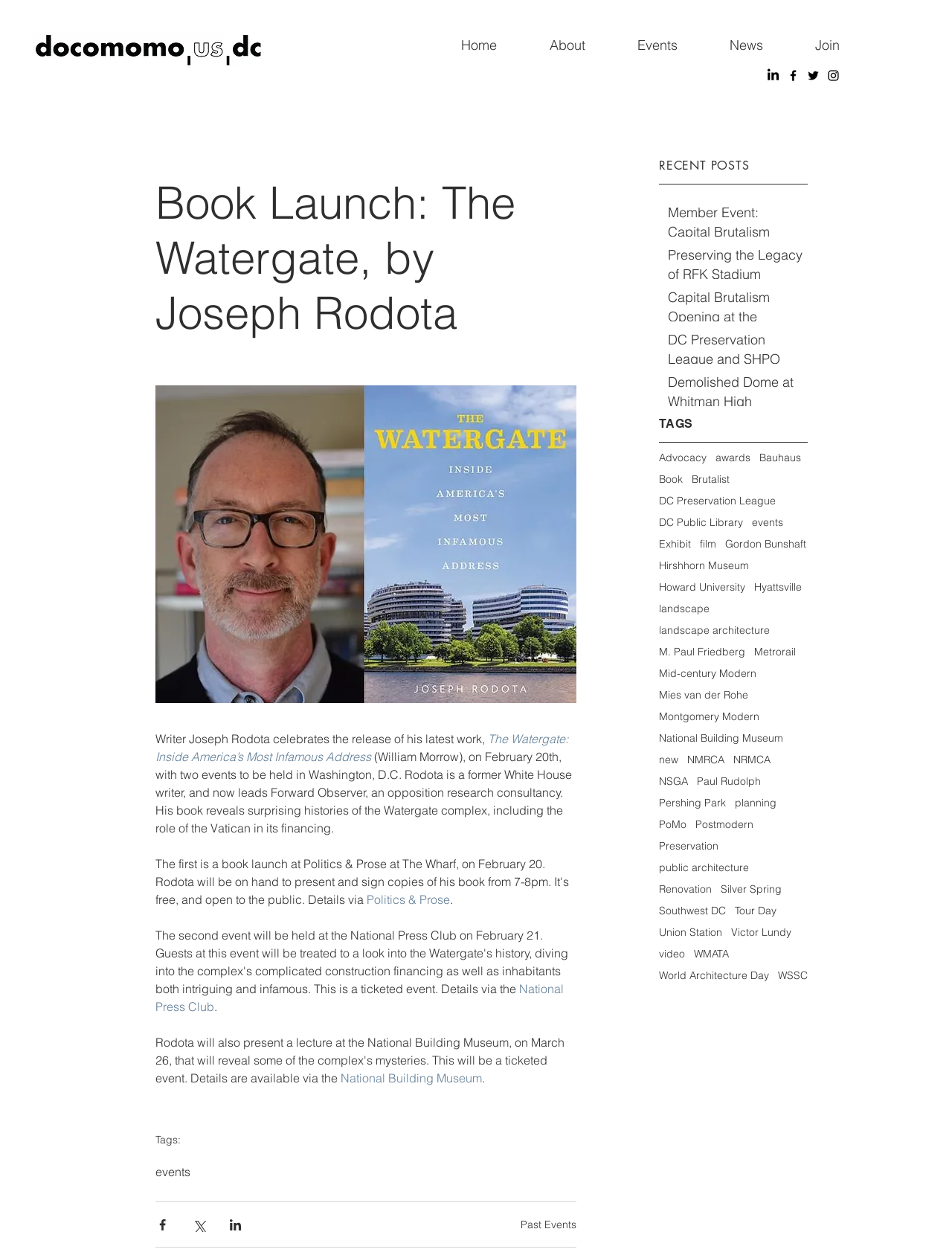Can you locate the main headline on this webpage and provide its text content?

Book Launch: The Watergate, by Joseph Rodota